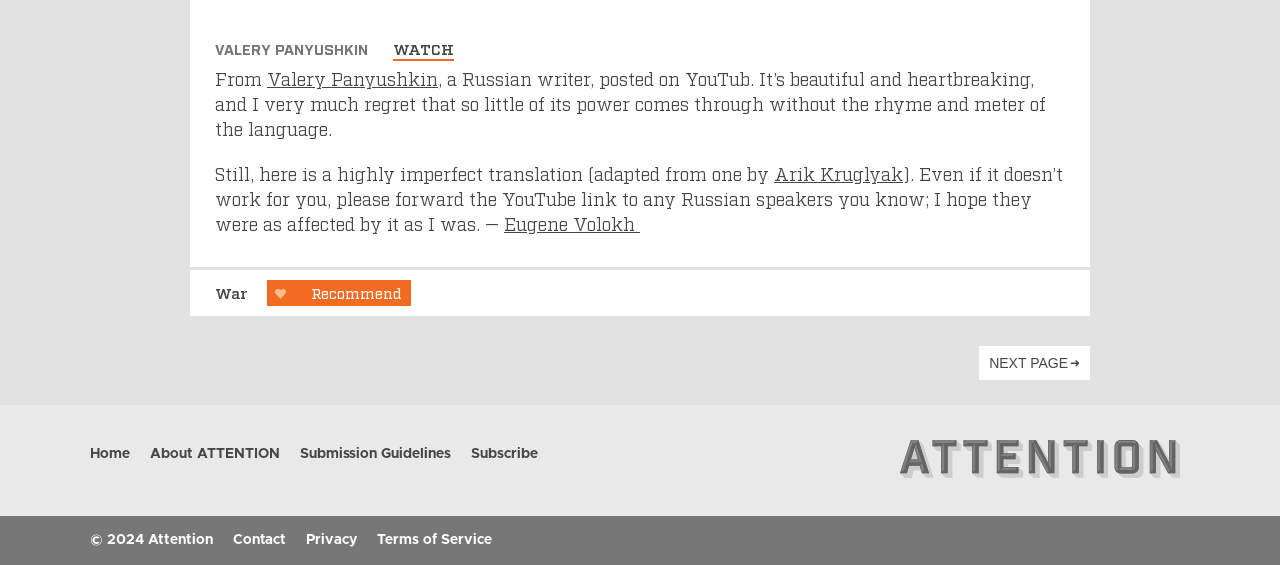Using the image as a reference, answer the following question in as much detail as possible:
What is the name of the website?

The name of the website is mentioned at the top of the webpage as a link and also as an image, and it is also mentioned in the copyright notice at the bottom of the webpage.